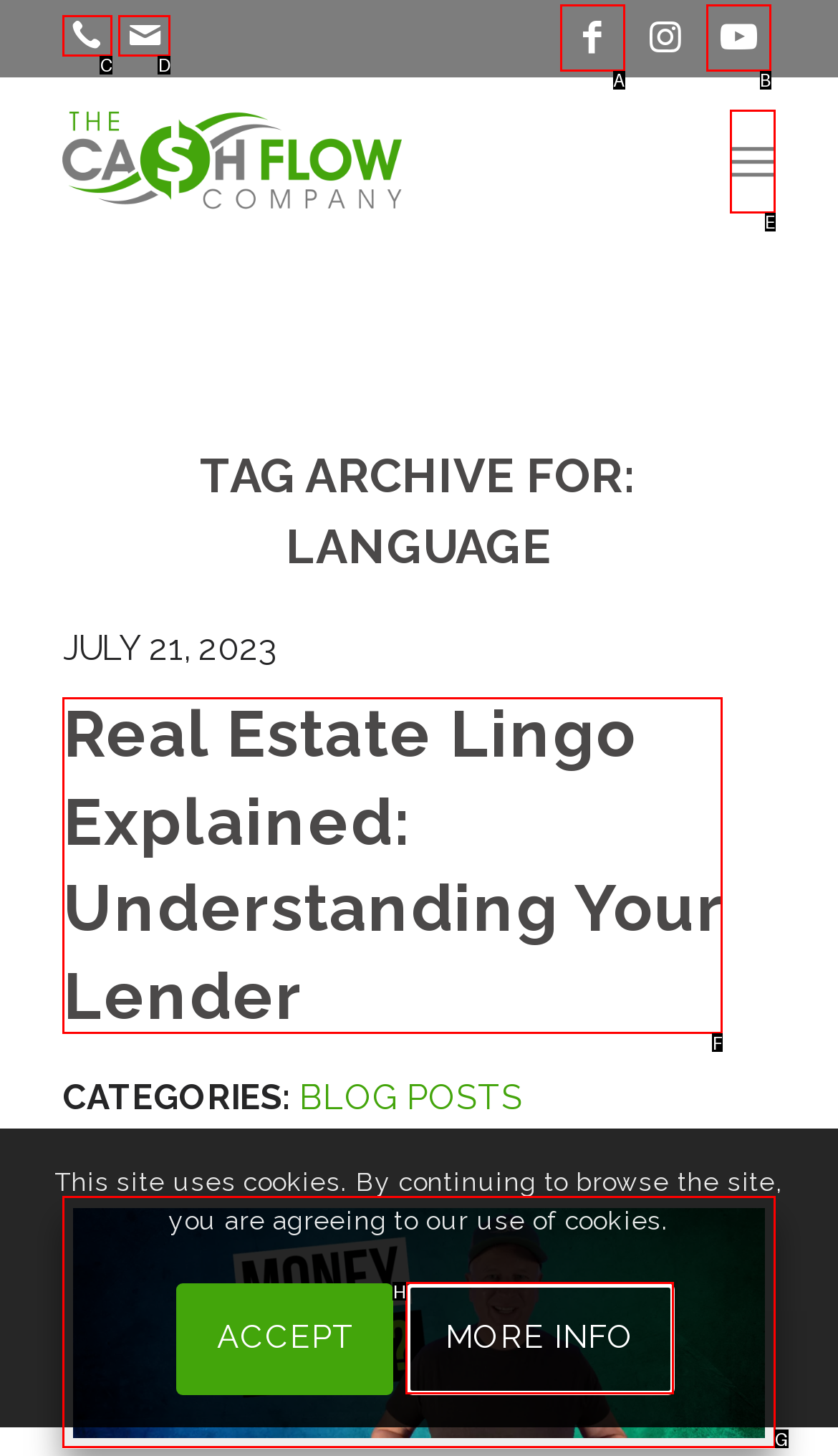Specify which UI element should be clicked to accomplish the task: read Real Estate Lingo Explained: Understanding Your Lender. Answer with the letter of the correct choice.

F